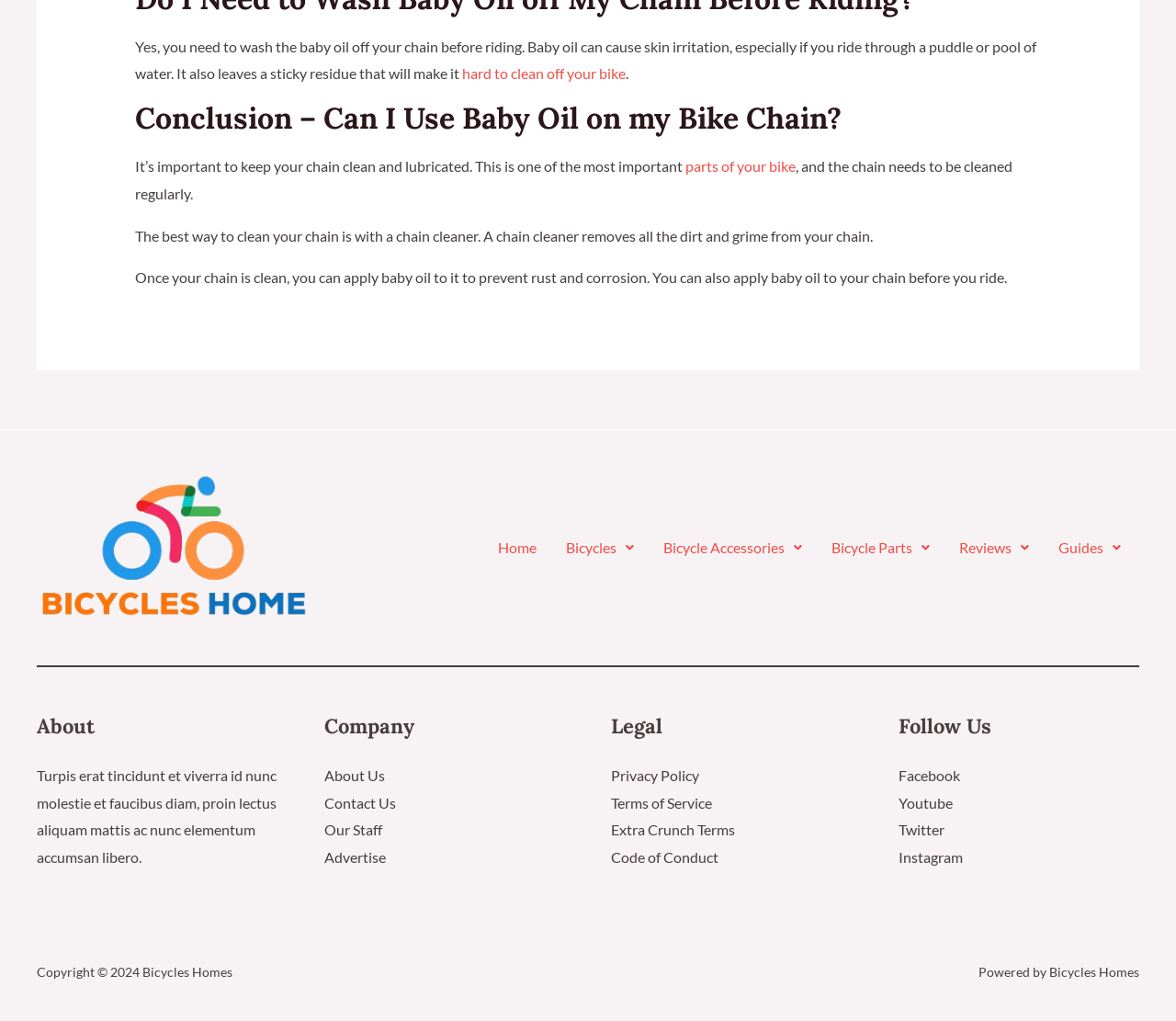Pinpoint the bounding box coordinates of the clickable element needed to complete the instruction: "Click the 'Bicycles' link". The coordinates should be provided as four float numbers between 0 and 1: [left, top, right, bottom].

[0.469, 0.529, 0.552, 0.543]